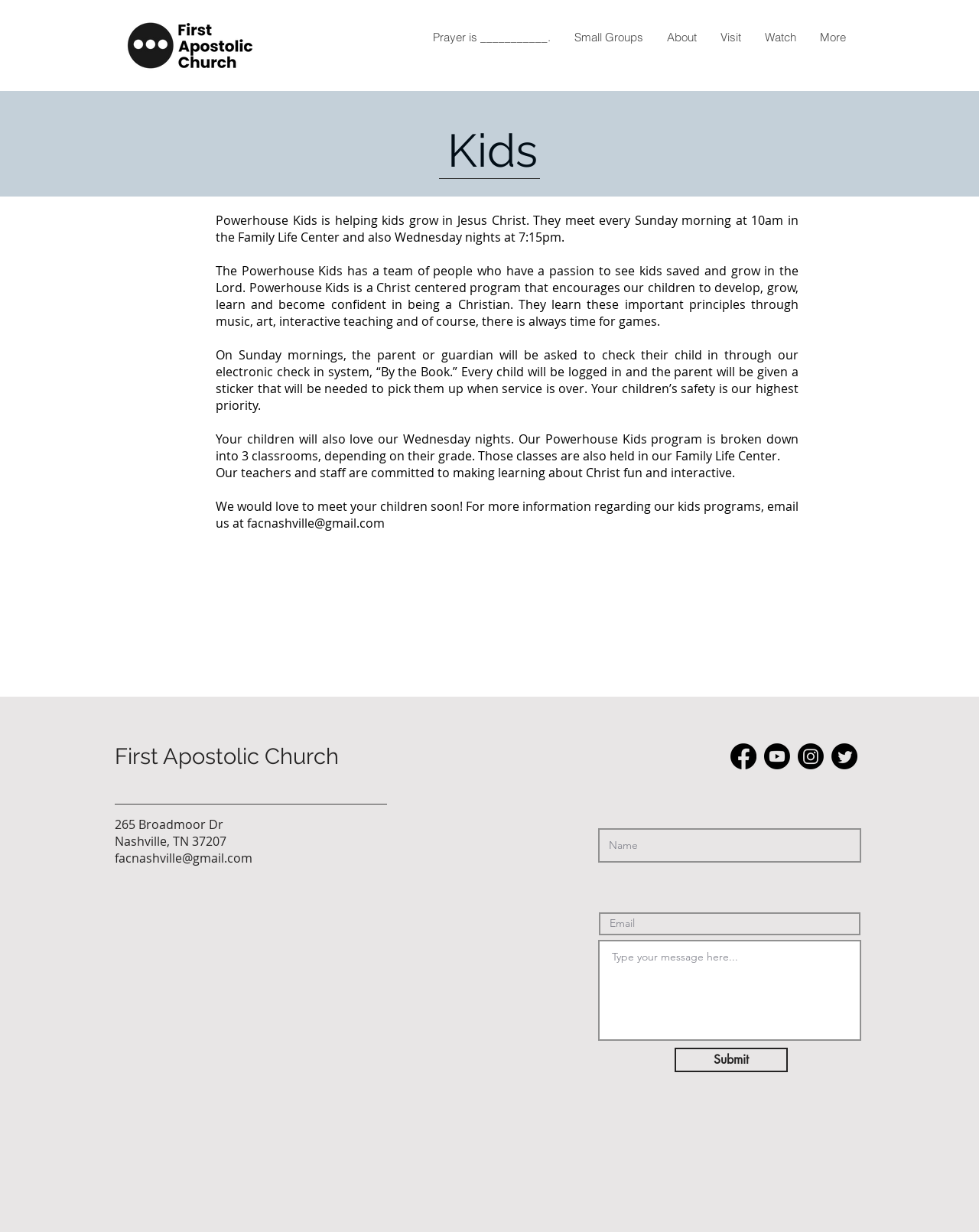What is the purpose of Powerhouse Kids?
Observe the image and answer the question with a one-word or short phrase response.

Helping kids grow in Jesus Christ